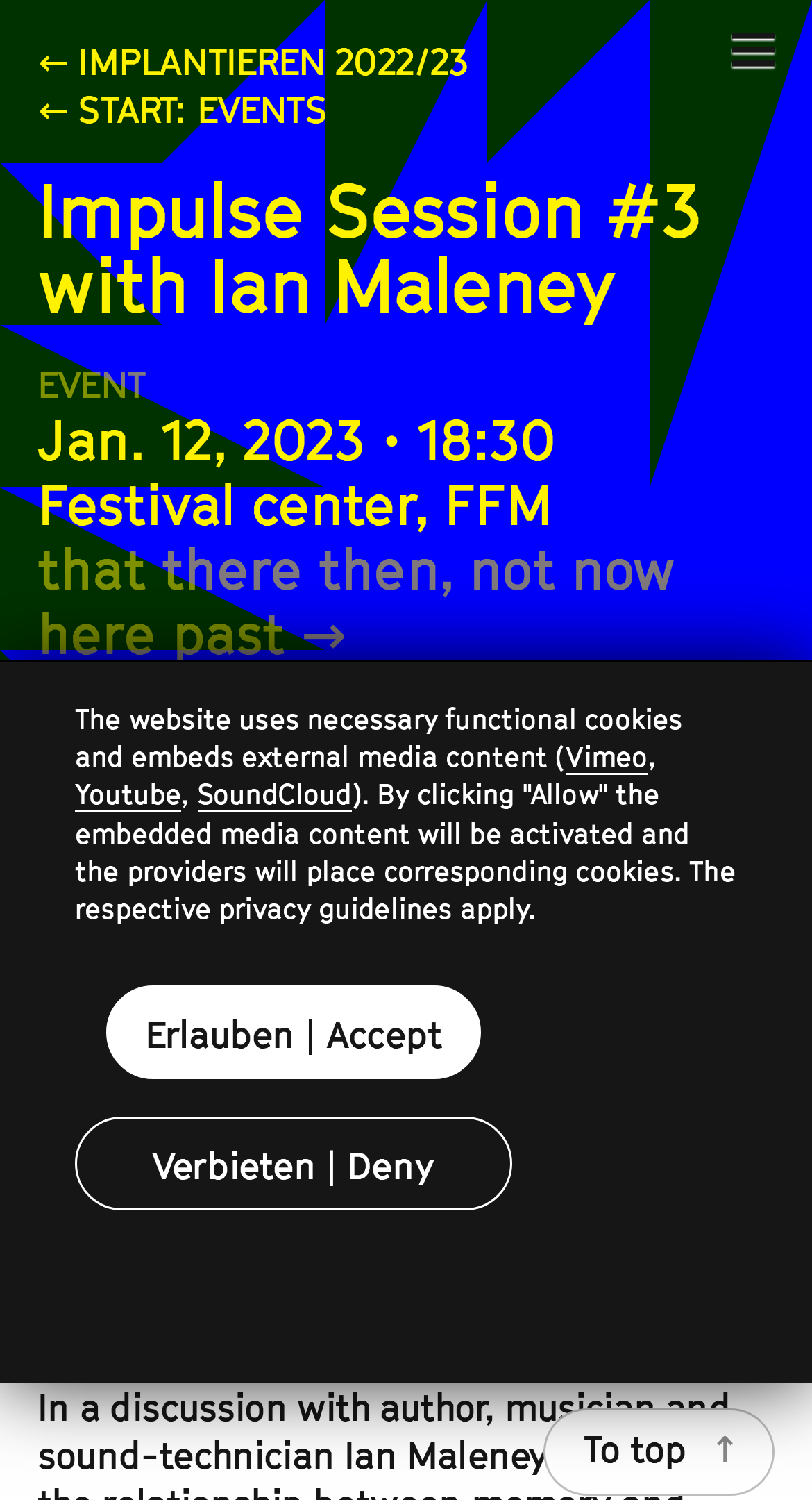Identify the bounding box coordinates of the specific part of the webpage to click to complete this instruction: "go to Impulse Session #3 with Ian Maleney".

[0.046, 0.109, 0.862, 0.219]